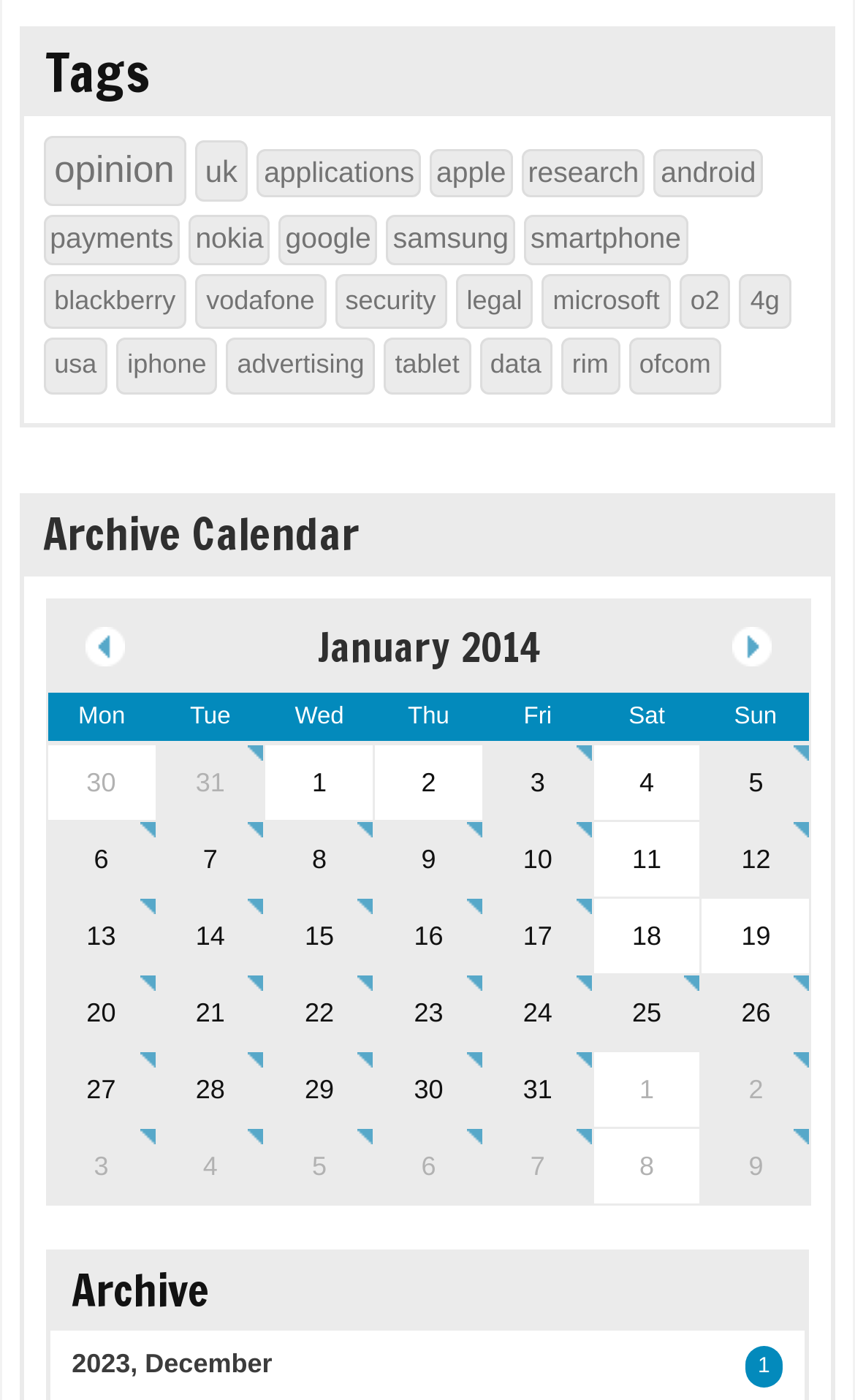Please specify the bounding box coordinates for the clickable region that will help you carry out the instruction: "Click on the 'opinion' link".

[0.051, 0.096, 0.217, 0.147]